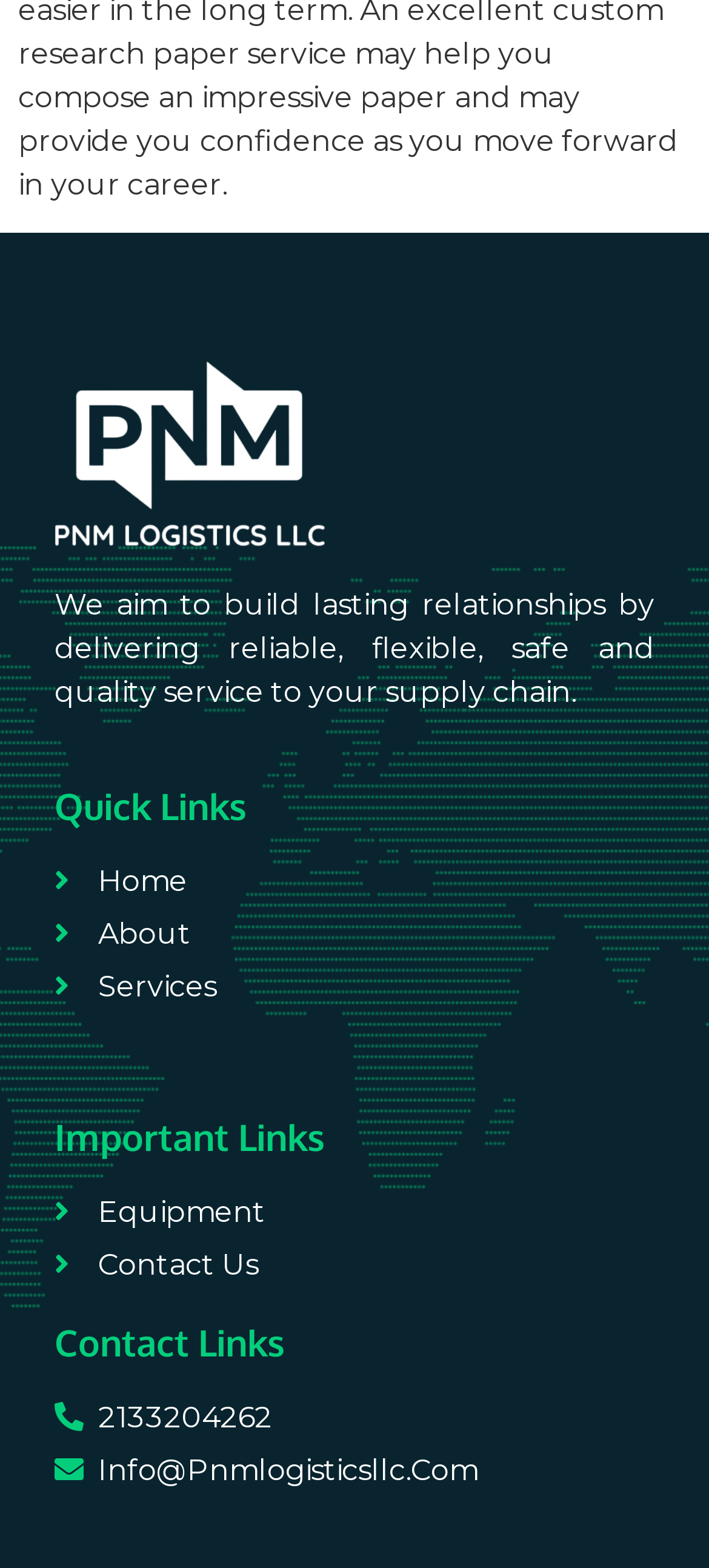What is the contact email?
Respond to the question with a single word or phrase according to the image.

Info@Pnmlogisticsllc.Com